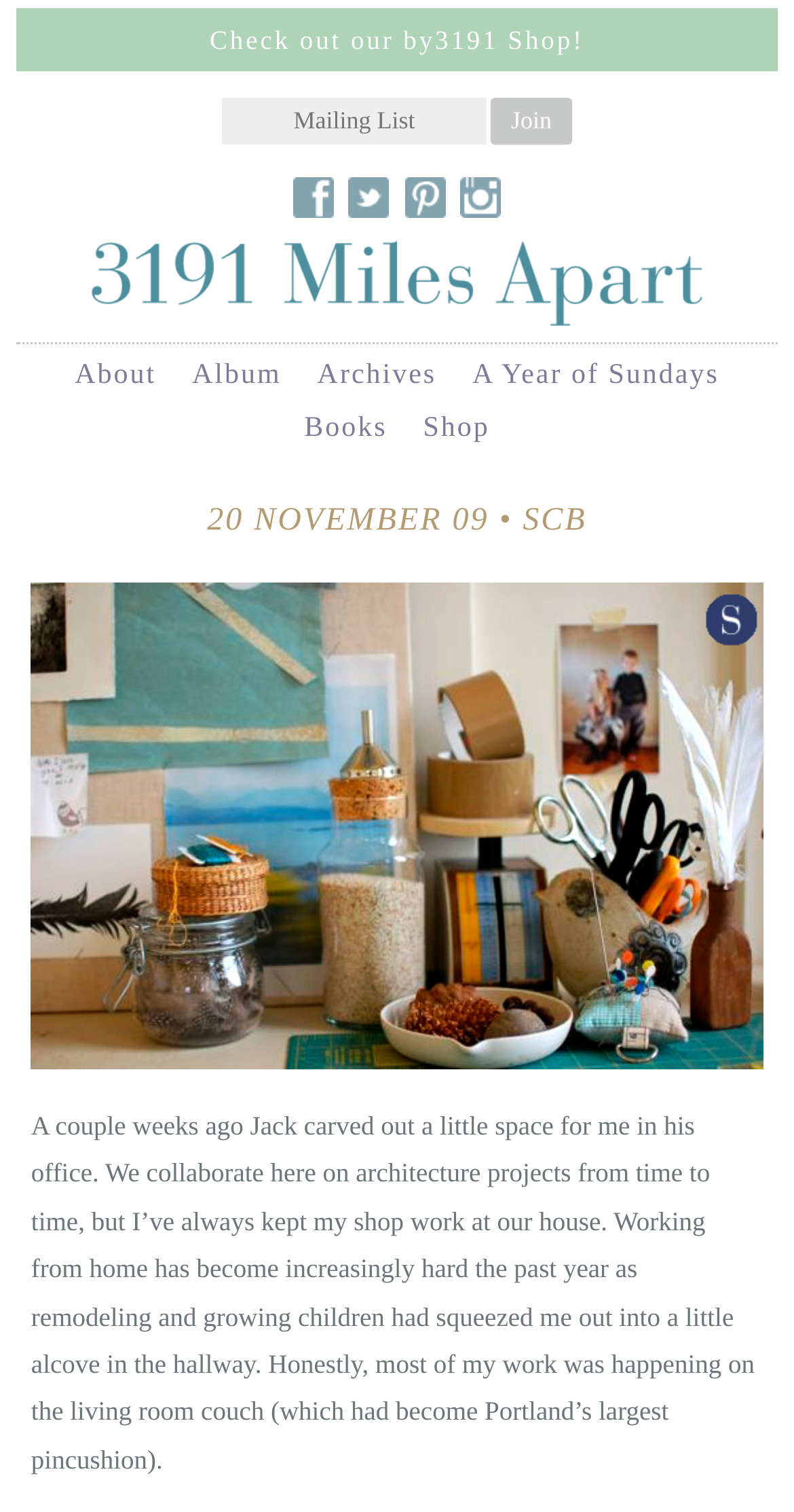Determine the bounding box coordinates of the clickable region to carry out the instruction: "Explore the album".

[0.242, 0.239, 0.354, 0.259]